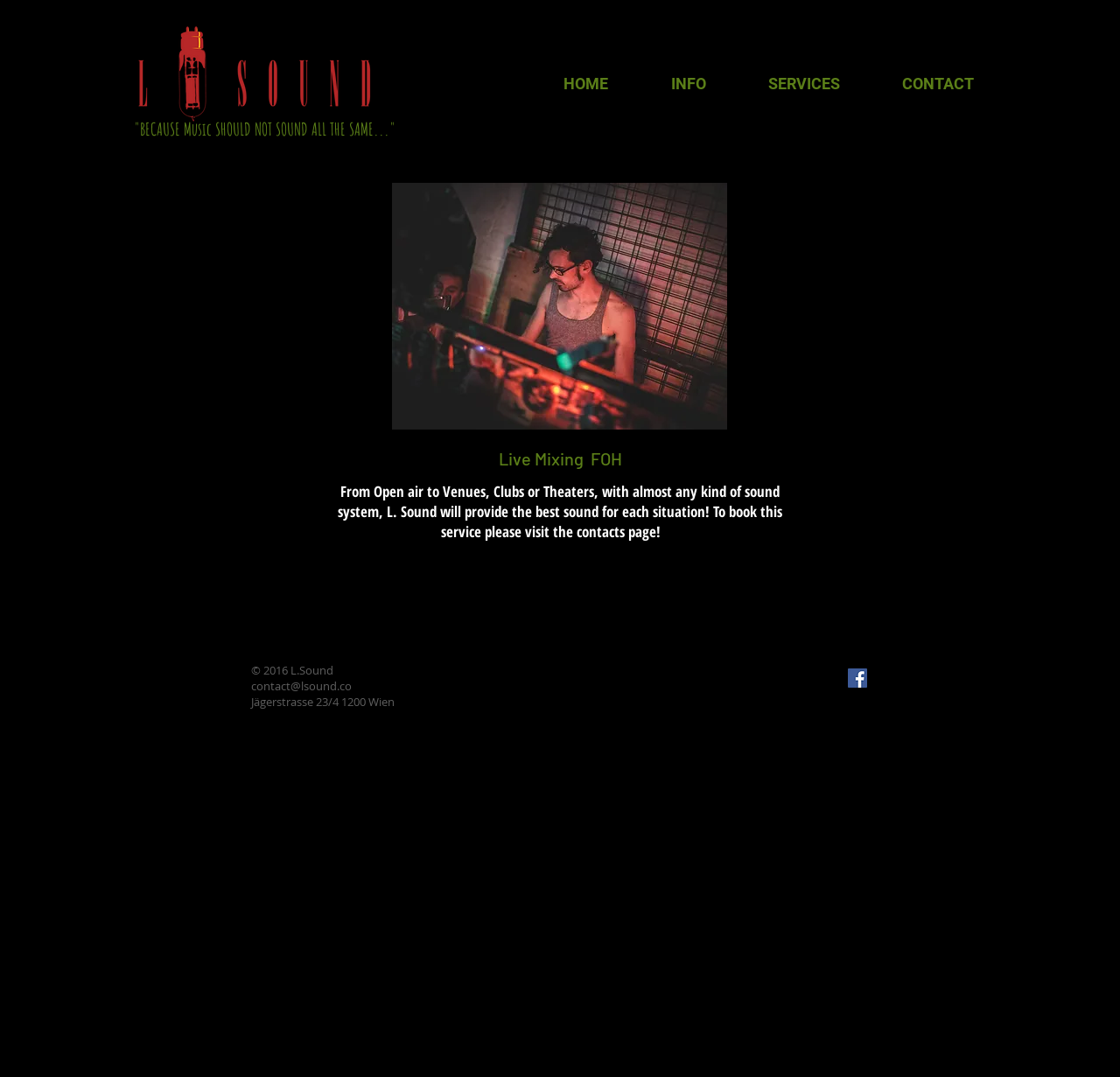Elaborate on the information and visuals displayed on the webpage.

The webpage is about Live Mixing FOH, a service provided by L.Sound. At the top left corner, there is a logo of L.Sound, which is an image. Below the logo, there is a heading that reads "BECAUSE Music SHOULD NOT SOUND ALL THE SAME..." in a decorative font. 

To the right of the logo, there is a navigation menu labeled "Site" that contains four links: "HOME", "INFO", "SERVICES", and "CONTACT". These links are aligned horizontally and are positioned near the top of the page.

Below the navigation menu, there is a main content area that takes up most of the page. Within this area, there is an image of a person working with sound equipment, which is positioned near the top left corner. 

Above the image, there is a heading that reads "Live Mixing FOH". Below the image, there is a longer heading that describes the service, stating that L.Sound can provide the best sound for various situations, from open air to venues, clubs, or theaters, and that visitors can book this service by visiting the contacts page.

At the bottom of the page, there is a footer area that contains copyright information, a link to the contact email, and the physical address of L.Sound. To the right of the footer, there is a social media link to Facebook, represented by the Facebook logo.